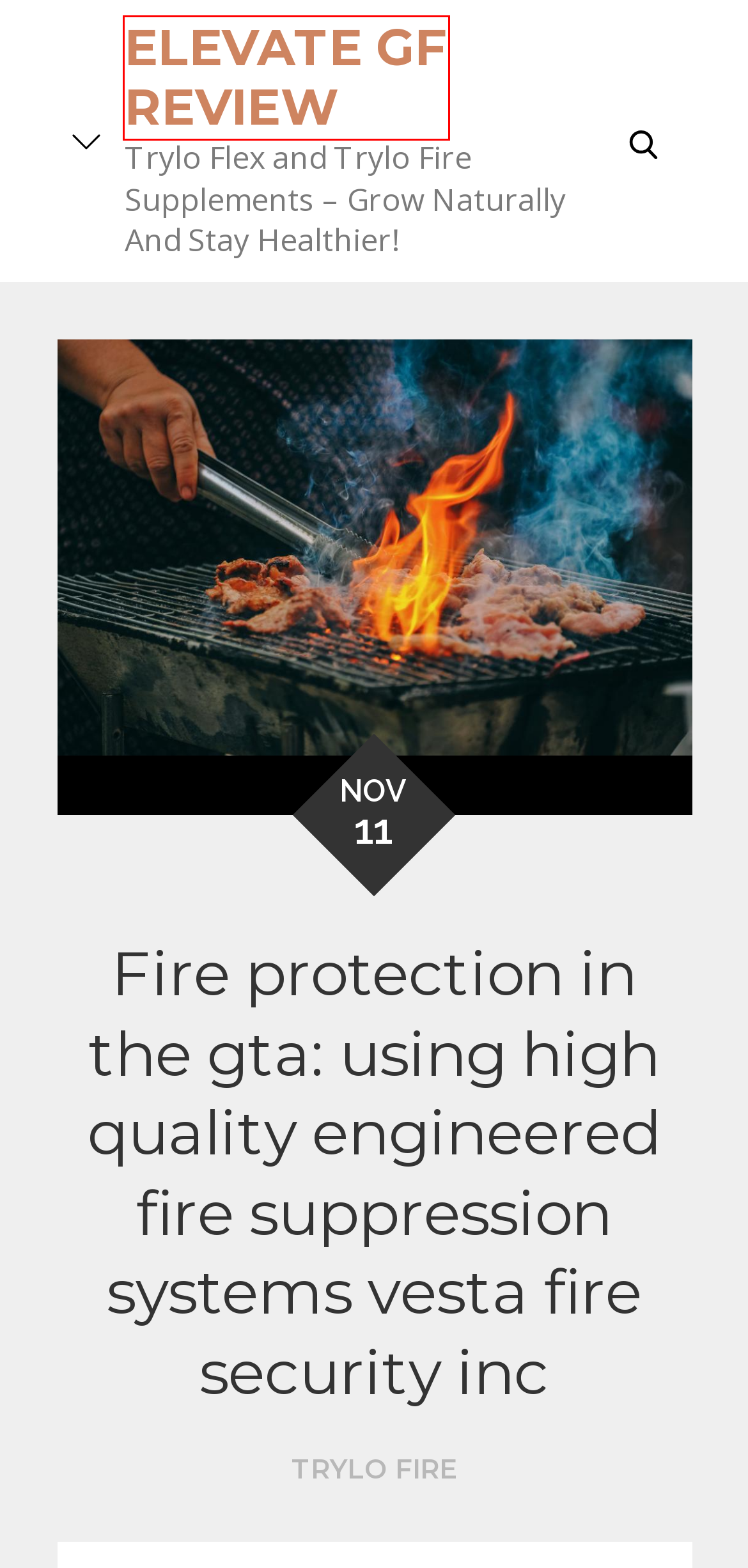Review the screenshot of a webpage that includes a red bounding box. Choose the webpage description that best matches the new webpage displayed after clicking the element within the bounding box. Here are the candidates:
A. September 2022 – Elevate GF Review
B. Elevate GF Review – Trylo Flex and Trylo Fire Supplements – Grow Naturally And Stay Healthier!
C. December 2022 – Elevate GF Review
D. December 2019 – Elevate GF Review
E. January 2020 – Elevate GF Review
F. March 2020 – Elevate GF Review
G. April 2020 – Elevate GF Review
H. alight – Elevate GF Review

B